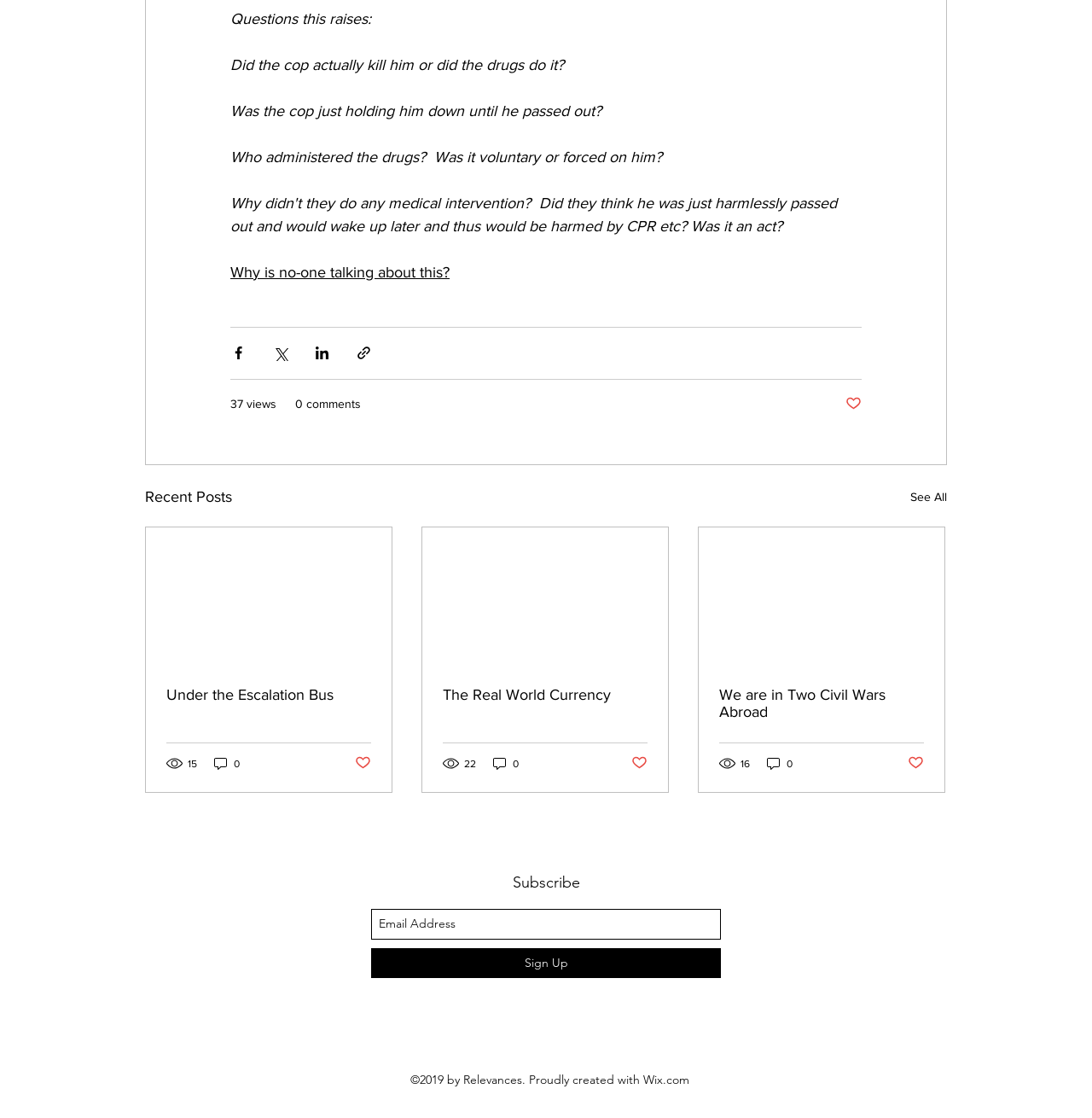Please answer the following question using a single word or phrase: 
How many articles are listed on the webpage?

3